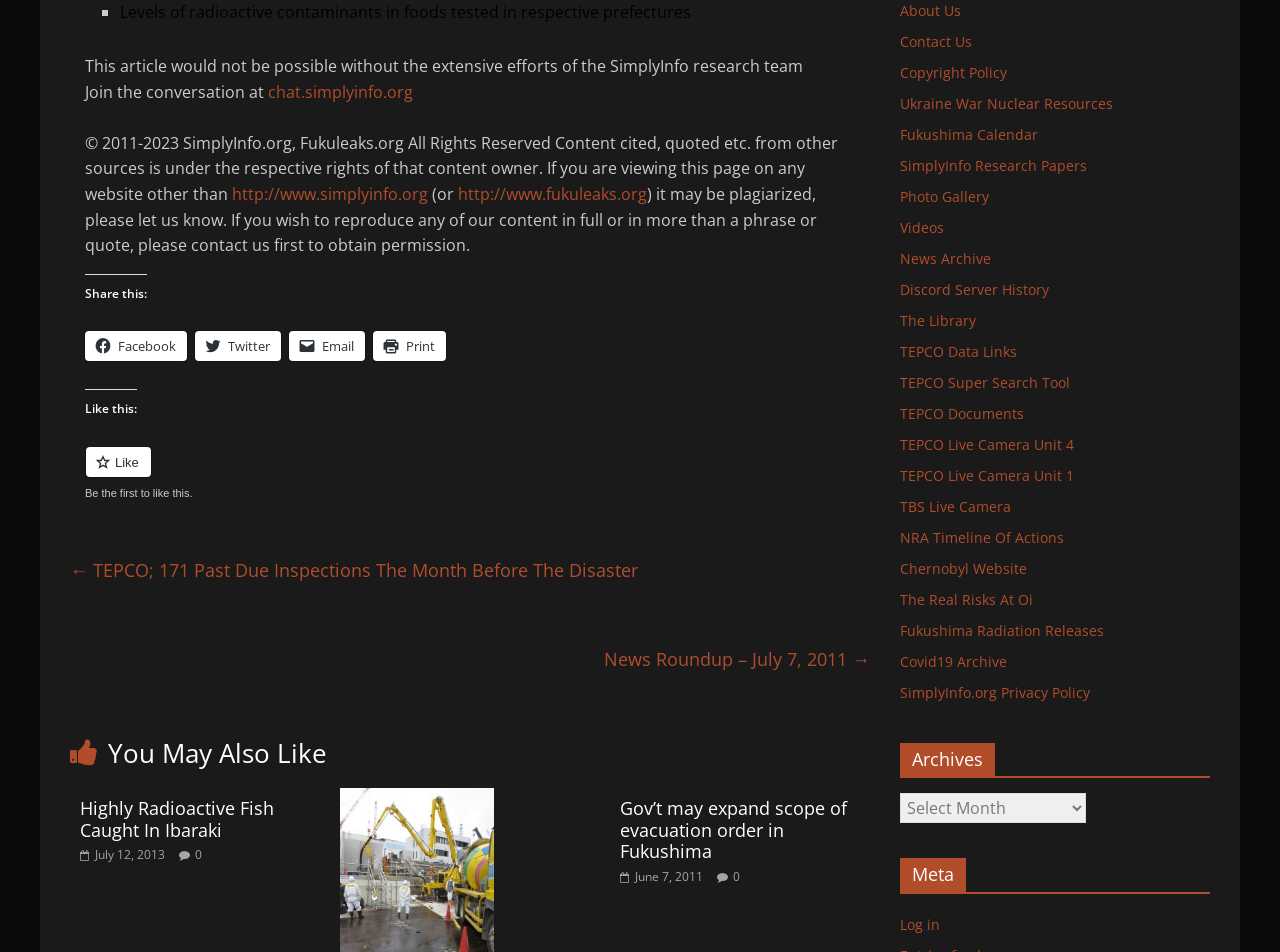Highlight the bounding box of the UI element that corresponds to this description: "About Us".

[0.703, 0.001, 0.751, 0.021]